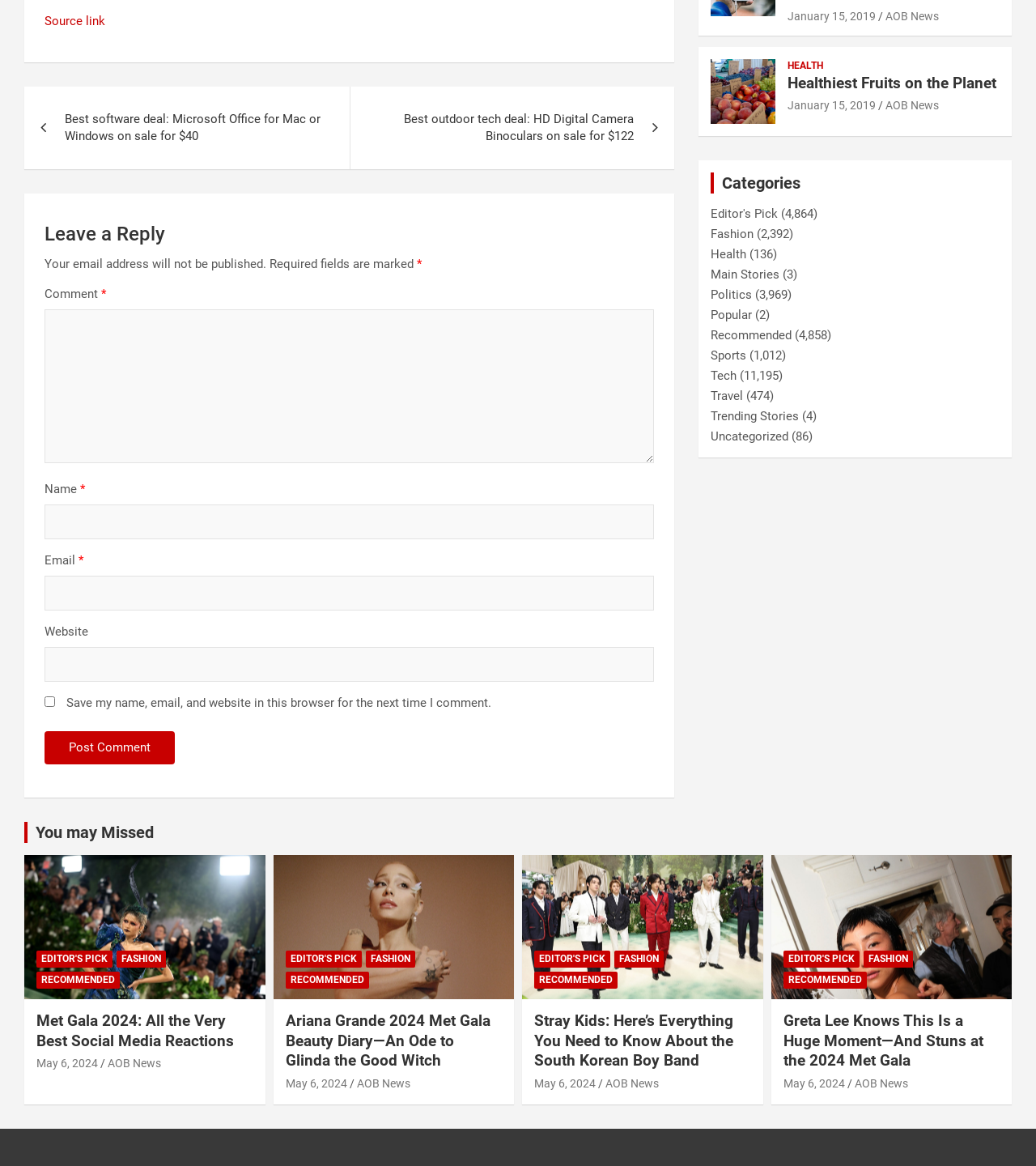Please locate the UI element described by "AOB News" and provide its bounding box coordinates.

[0.344, 0.924, 0.396, 0.935]